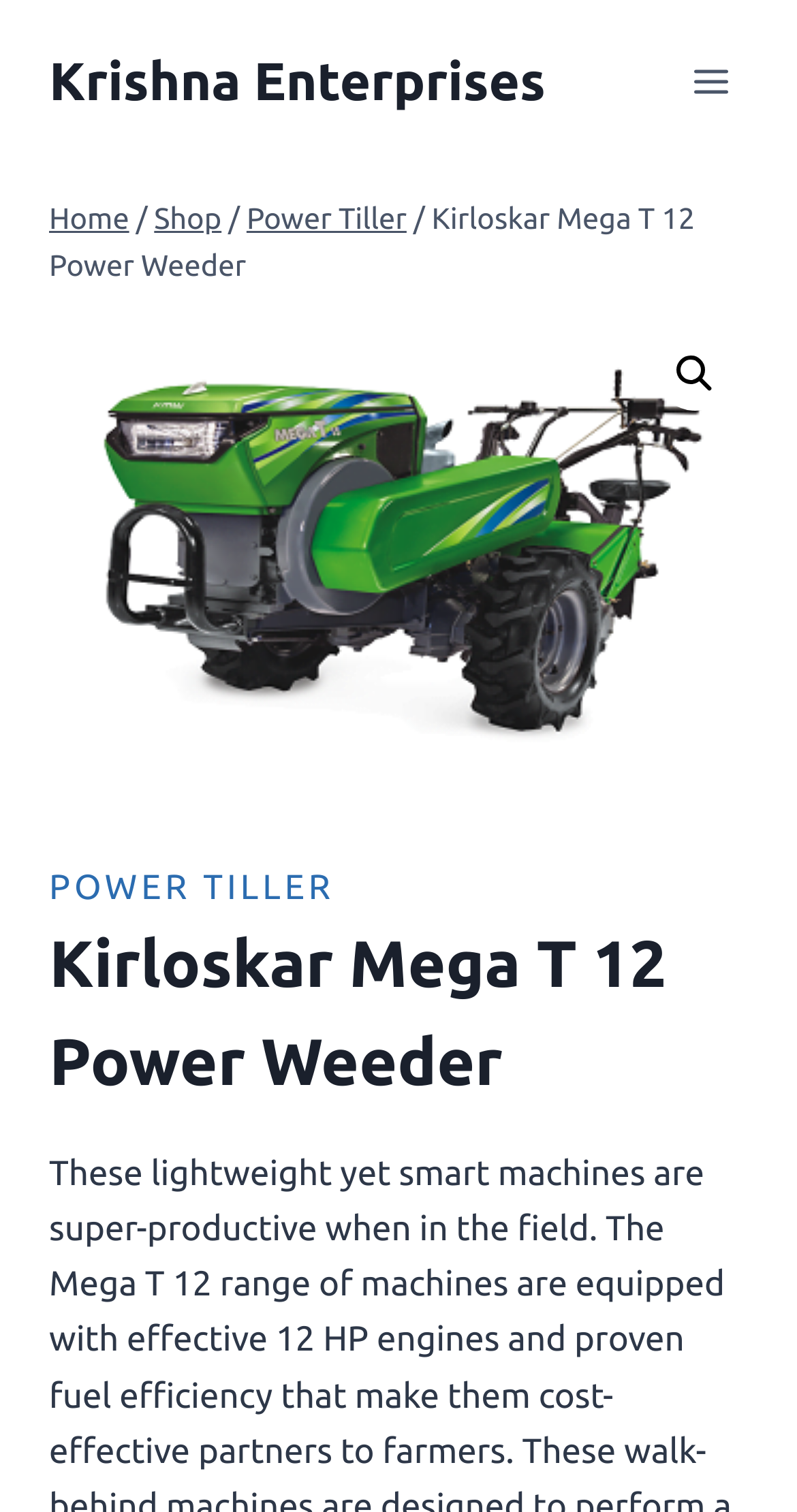Specify the bounding box coordinates of the area to click in order to follow the given instruction: "Open the menu."

[0.844, 0.033, 0.938, 0.075]